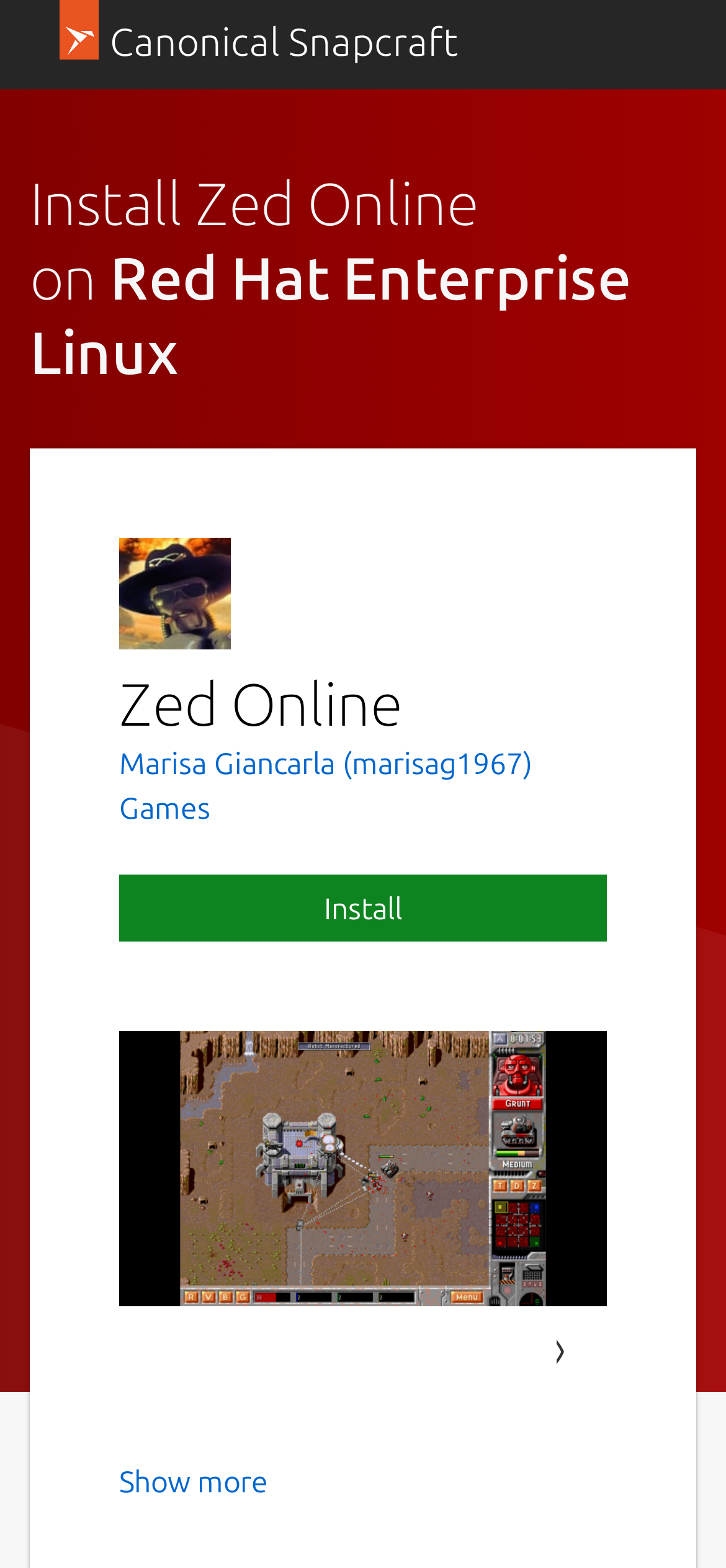Summarize the contents and layout of the webpage in detail.

The webpage is about installing Zed Online on Red Hat Enterprise Linux using the Snap Store. At the top left, there is a link to "Canonical Snapcraft". Below it, a heading "Install Zed Online on Red Hat Enterprise Linux" spans almost the entire width of the page. 

To the right of the heading, an image of "Zed Online" is displayed. Below the image, a heading "Zed Online" is positioned, taking up about two-thirds of the page width. 

Underneath the "Zed Online" heading, there are several links and buttons. A link to the developer "Marisa Giancarla (marisag1967)" is followed by a link to the "Games" category. Next to these links, an "Install" link is positioned. 

At the bottom of the page, there are navigation buttons. A disabled "Previous" button is located to the left, and an active "Next" button is to its right. Above these buttons, a "Show more" link is placed.